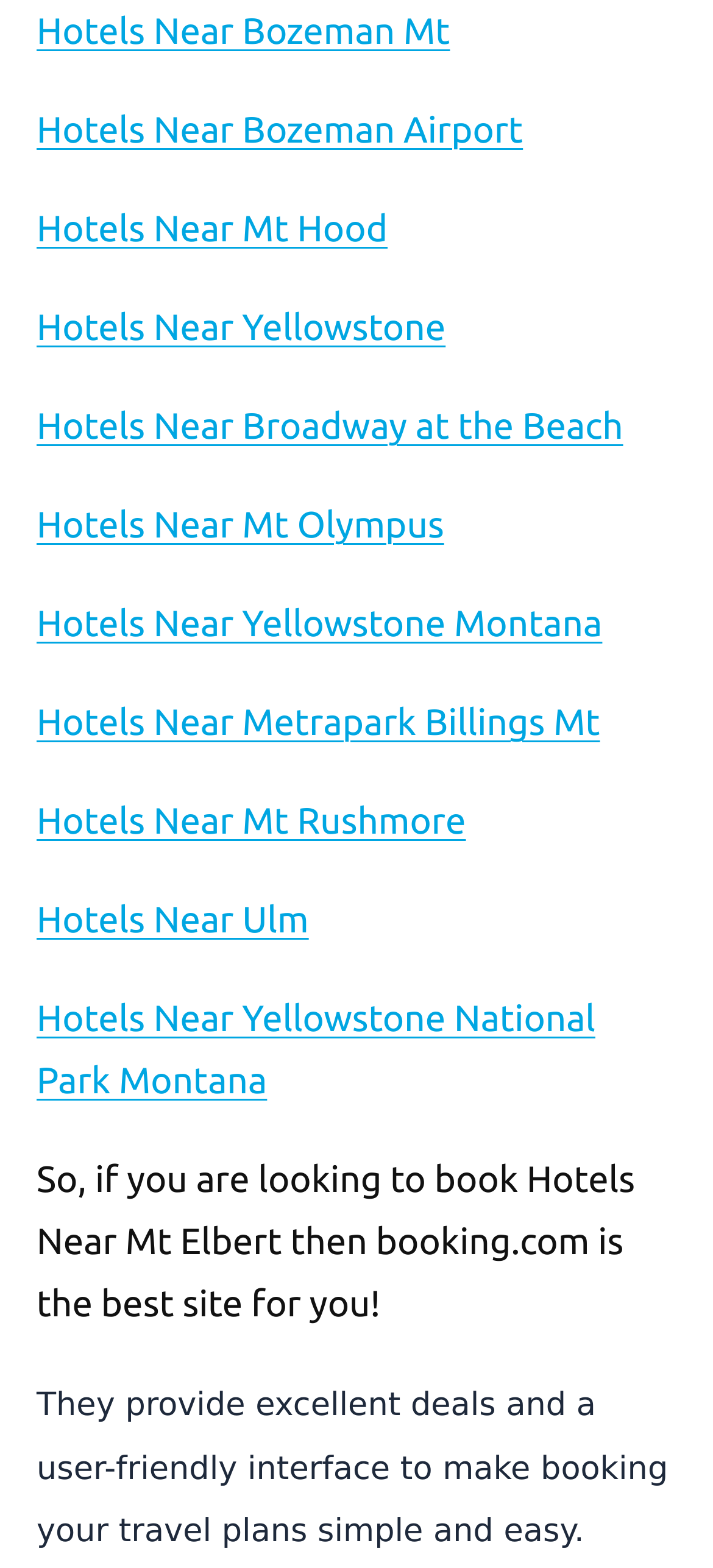Please provide the bounding box coordinate of the region that matches the element description: Hotels Near Mt Olympus. Coordinates should be in the format (top-left x, top-left y, bottom-right x, bottom-right y) and all values should be between 0 and 1.

[0.051, 0.321, 0.623, 0.347]